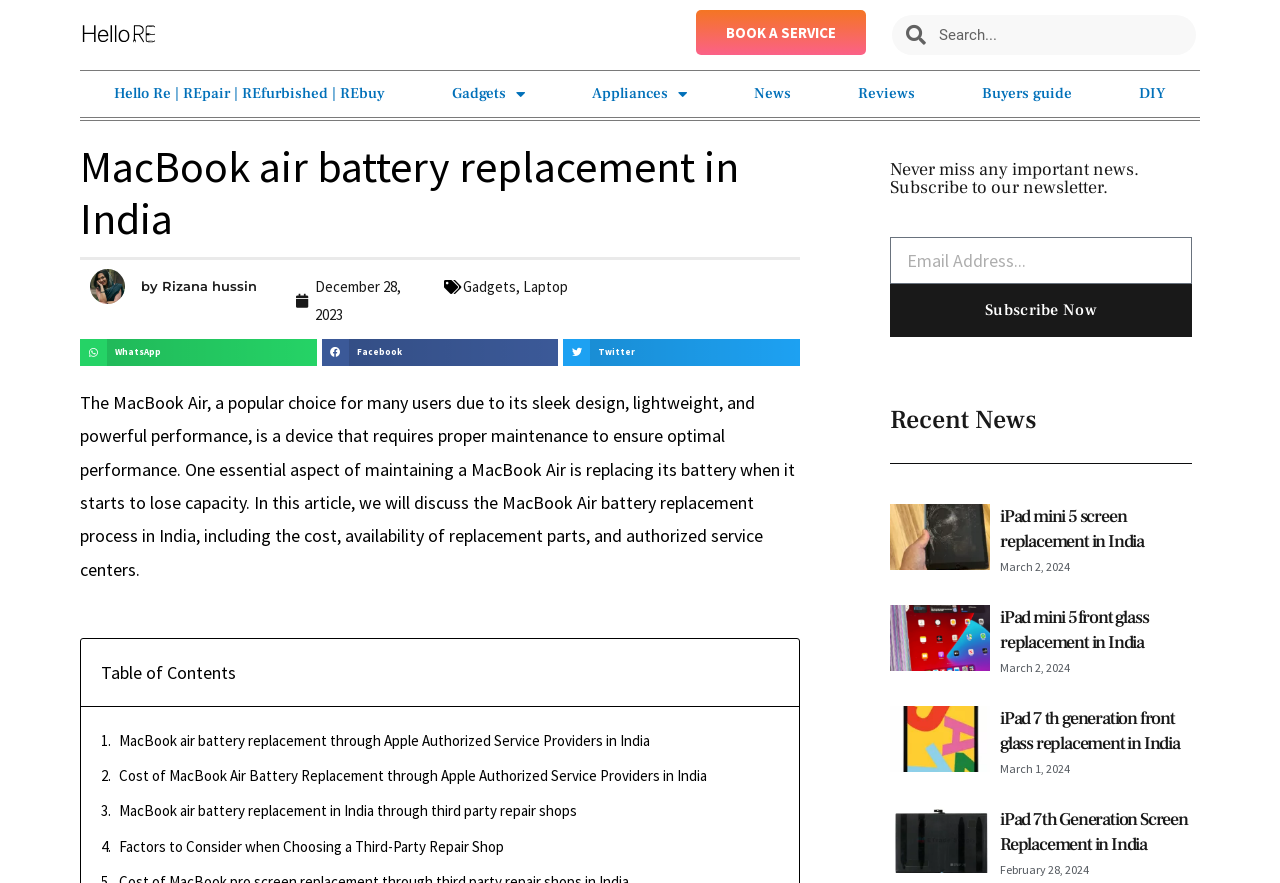Could you locate the bounding box coordinates for the section that should be clicked to accomplish this task: "Share on WhatsApp".

[0.062, 0.384, 0.247, 0.414]